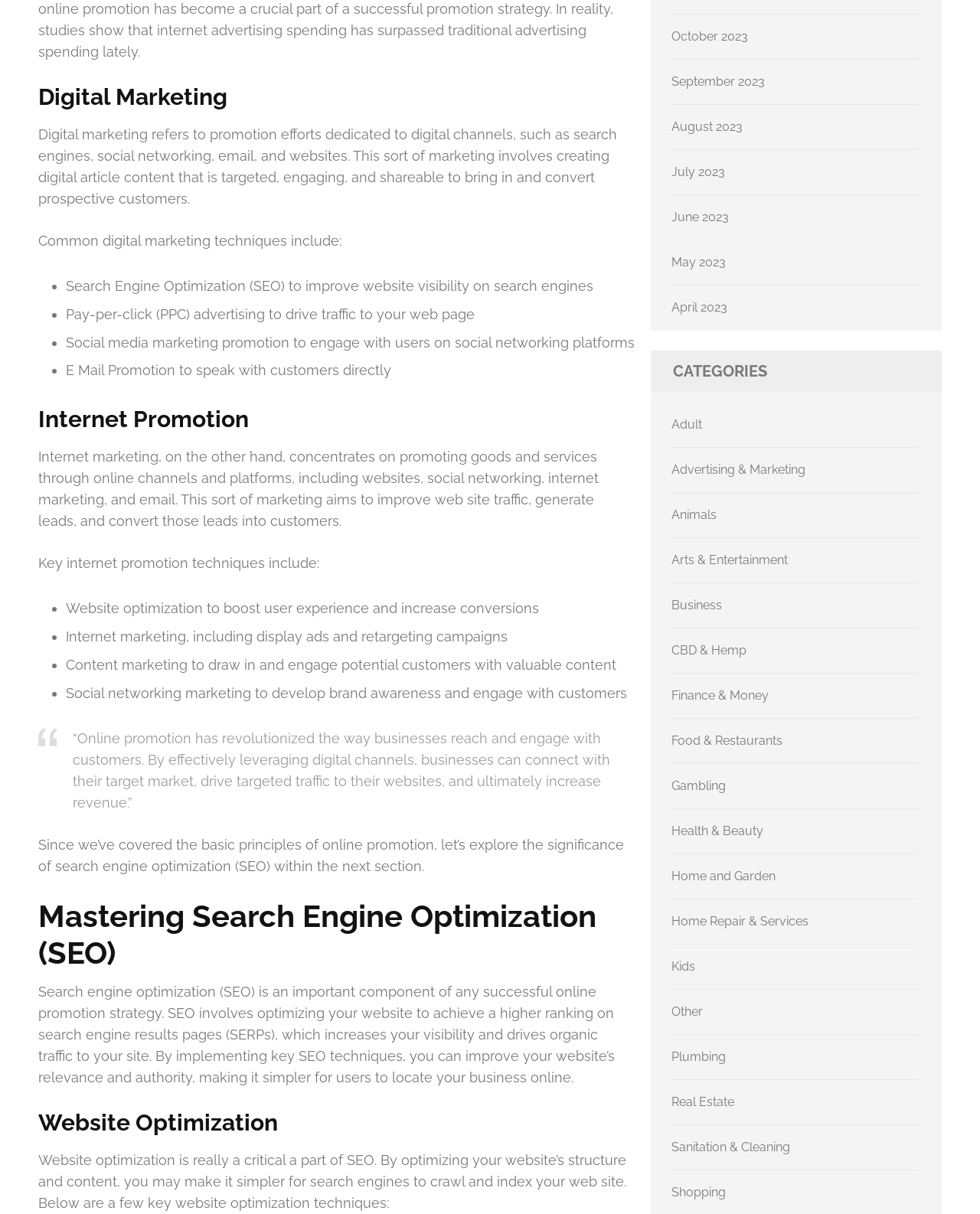Provide a brief response using a word or short phrase to this question:
What is digital marketing?

promotion efforts dedicated to digital channels